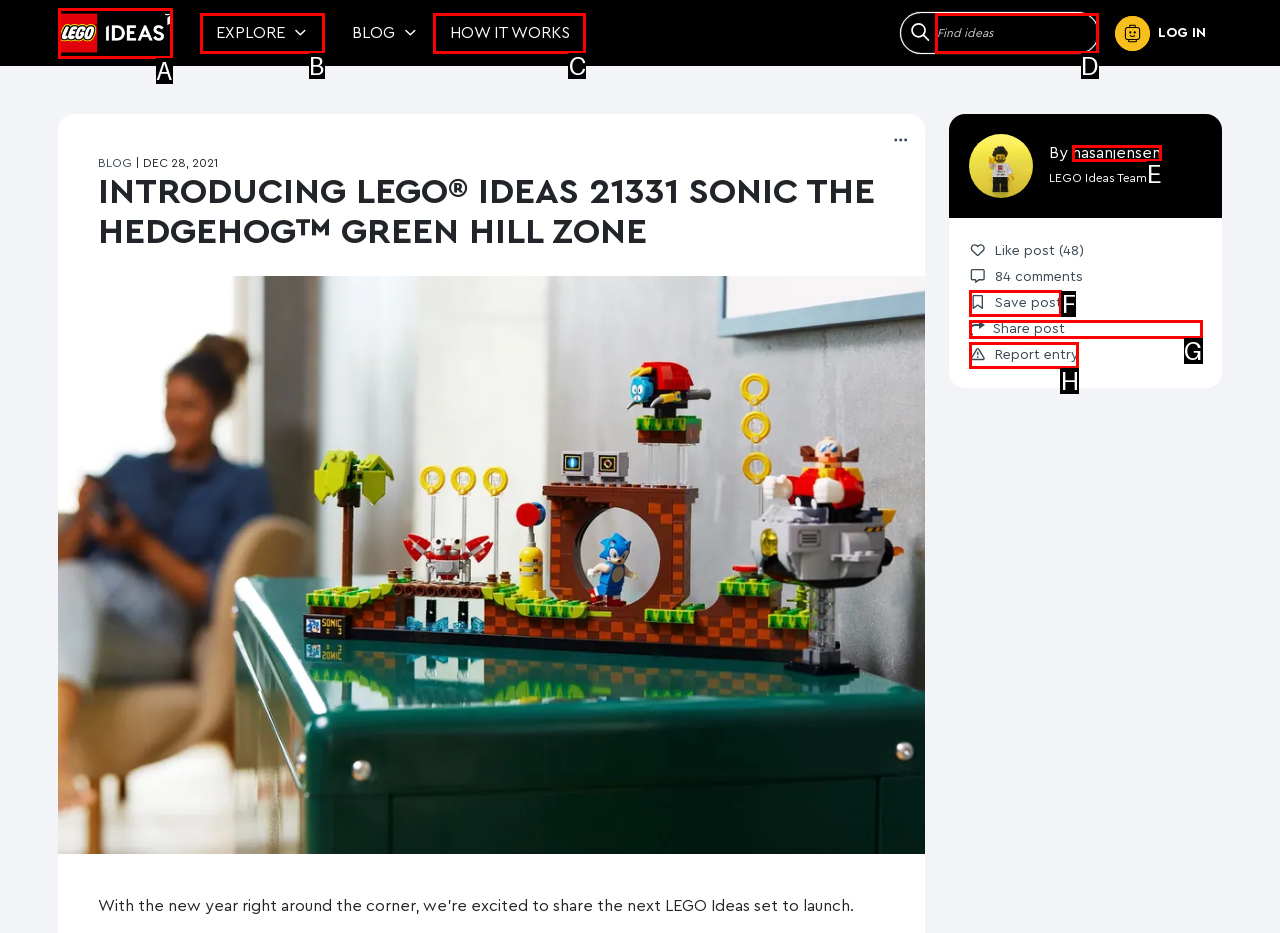Match the description: How It Works to the appropriate HTML element. Respond with the letter of your selected option.

C